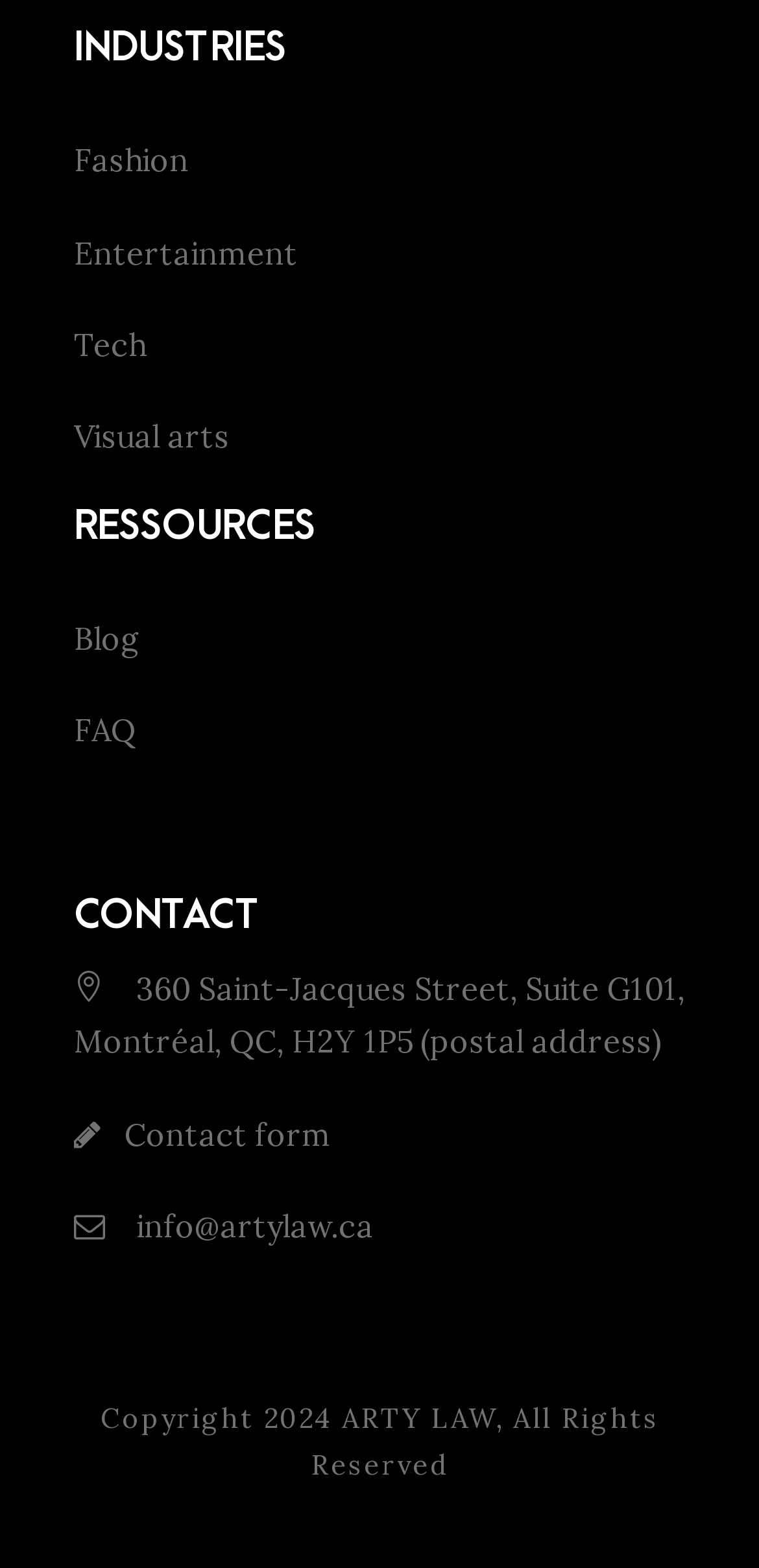Identify the bounding box coordinates necessary to click and complete the given instruction: "Send an email to info@artylaw.ca".

[0.169, 0.769, 0.492, 0.794]